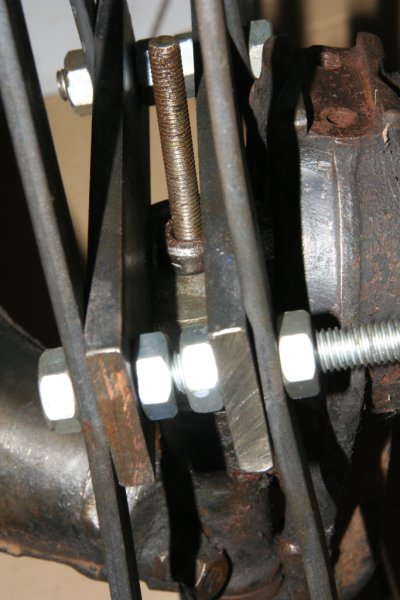Produce a meticulous caption for the image.

The image showcases the intricate mechanism of a 2CV kingpin push-out tool, highlighting the various components involved in the procedure. Centered in the frame is a vertical threaded rod, which appears to be a crucial part of the mechanism, flanked by metallic struts that provide structural support. The assembly features several clearly visible nuts and bolts, indicating areas where adjustments can be made. The corroded texture of the iron parts suggests previous use, emphasizing the tool's functionality in automotive repair tasks. Overall, this image captures the detail of the mechanical assembly, providing insight into the process of pushing out a kingpin, an essential task for maintaining the vehicle's steering and suspension systems.